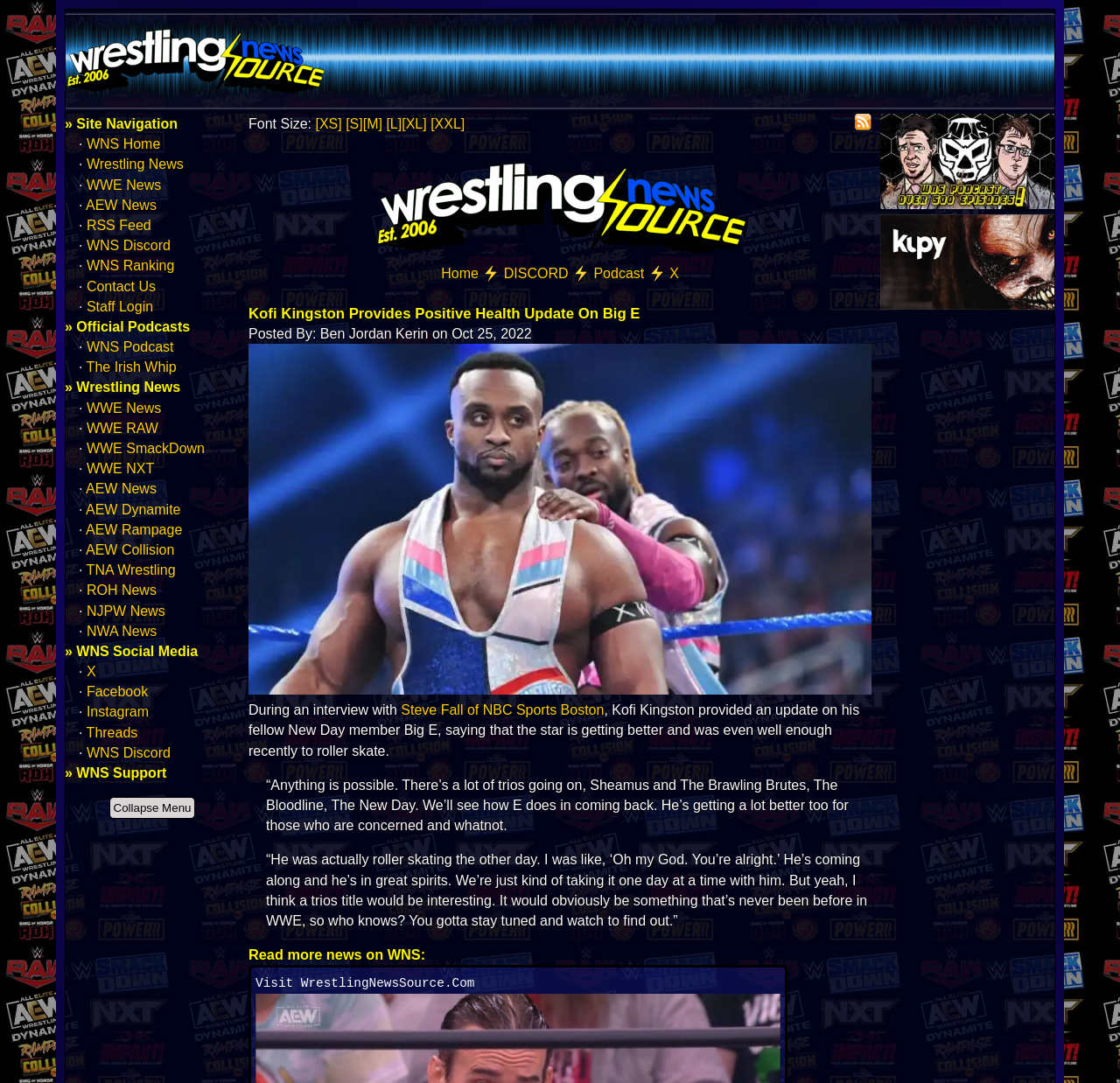Using the provided description: "The Irish Whip", find the bounding box coordinates of the corresponding UI element. The output should be four float numbers between 0 and 1, in the format [left, top, right, bottom].

[0.077, 0.332, 0.158, 0.346]